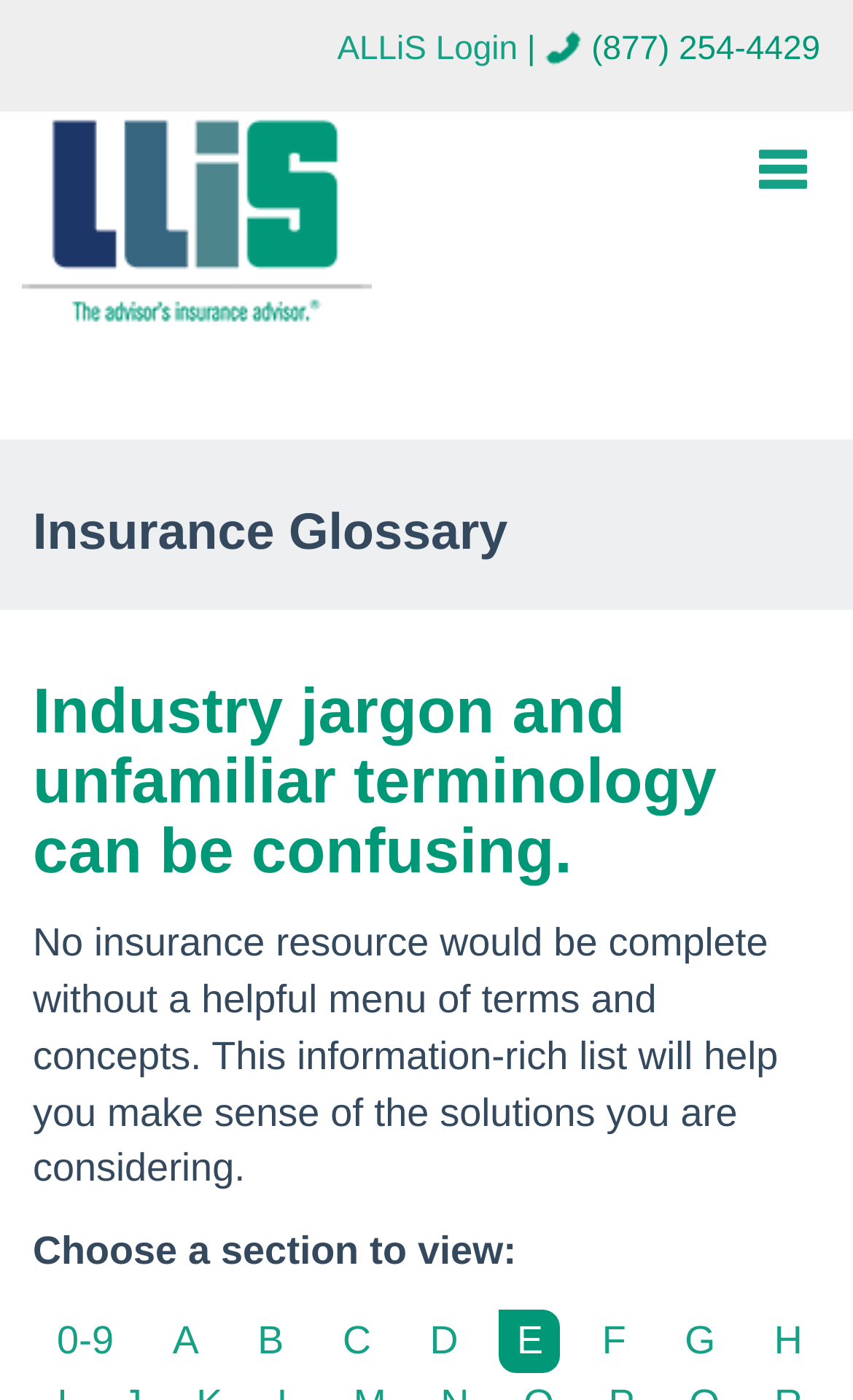What is the purpose of the insurance glossary?
Based on the image, give a concise answer in the form of a single word or short phrase.

To help make sense of insurance solutions